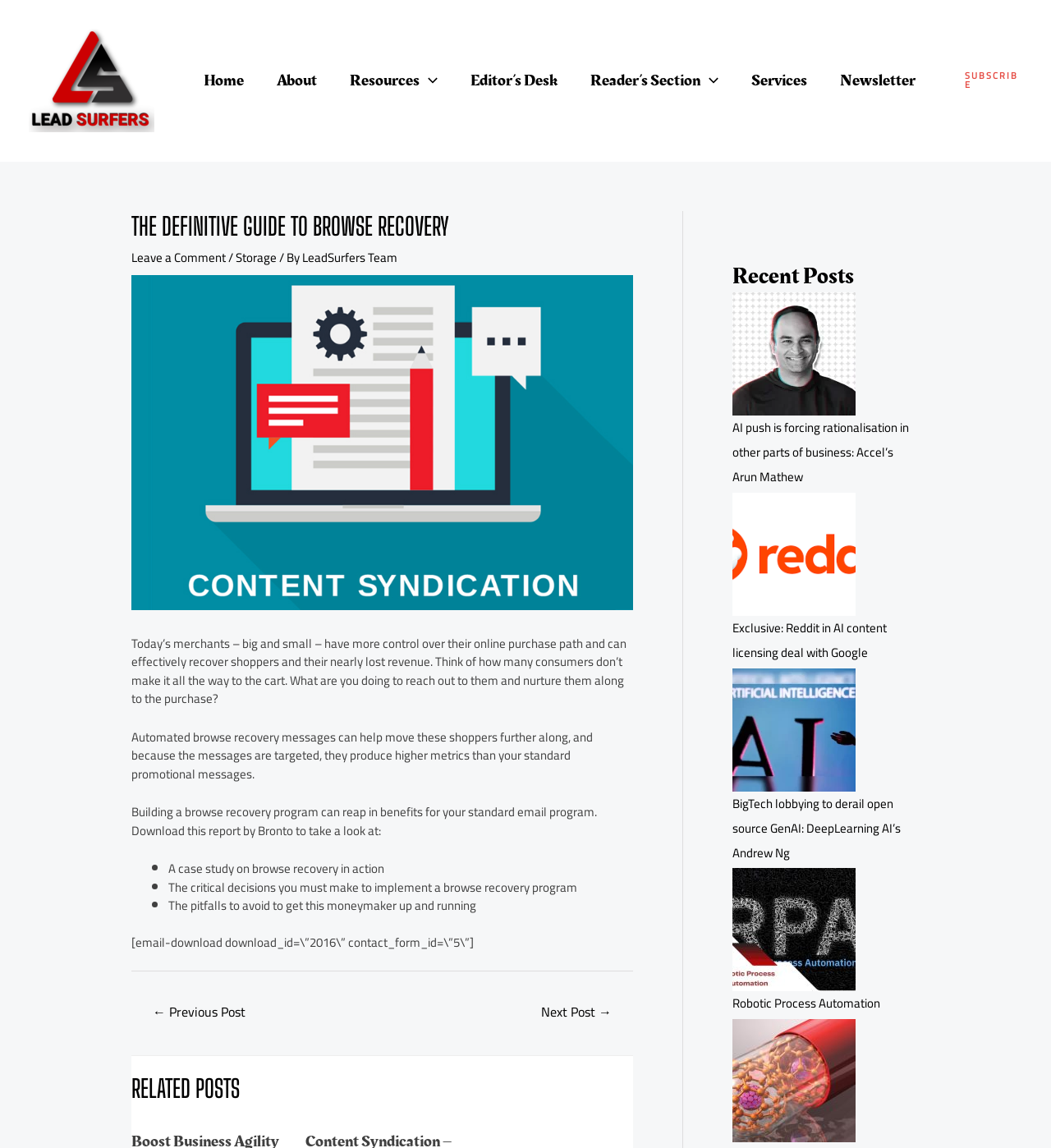Locate the bounding box coordinates of the element I should click to achieve the following instruction: "Go to the next post".

[0.496, 0.869, 0.601, 0.896]